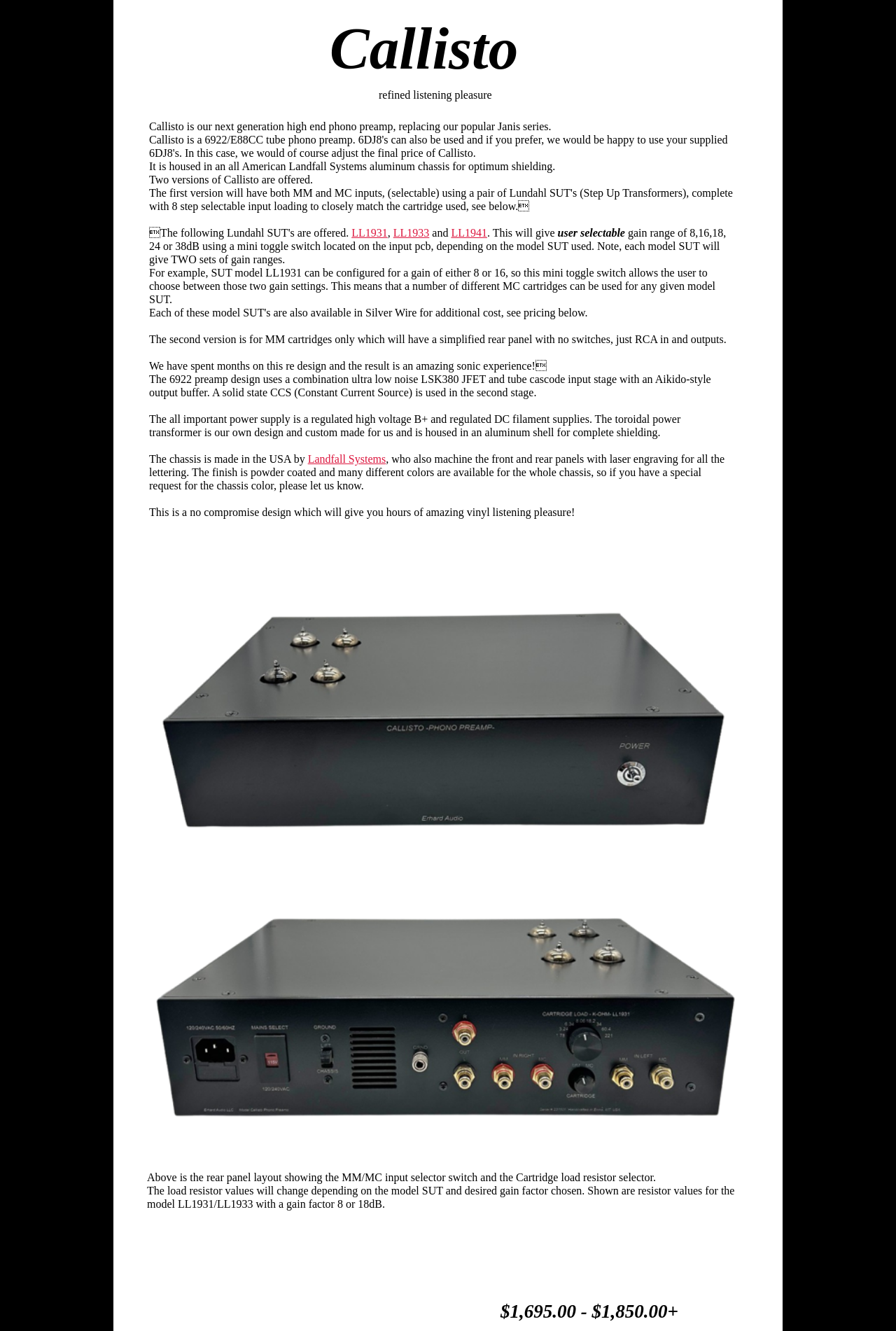What is the name of the phono preamp?
Please give a detailed and elaborate answer to the question.

The name of the phono preamp is mentioned in the heading 'Callisto' at the top of the webpage, and it is also mentioned in the first sentence of the description as 'our next generation high end phono preamp'.